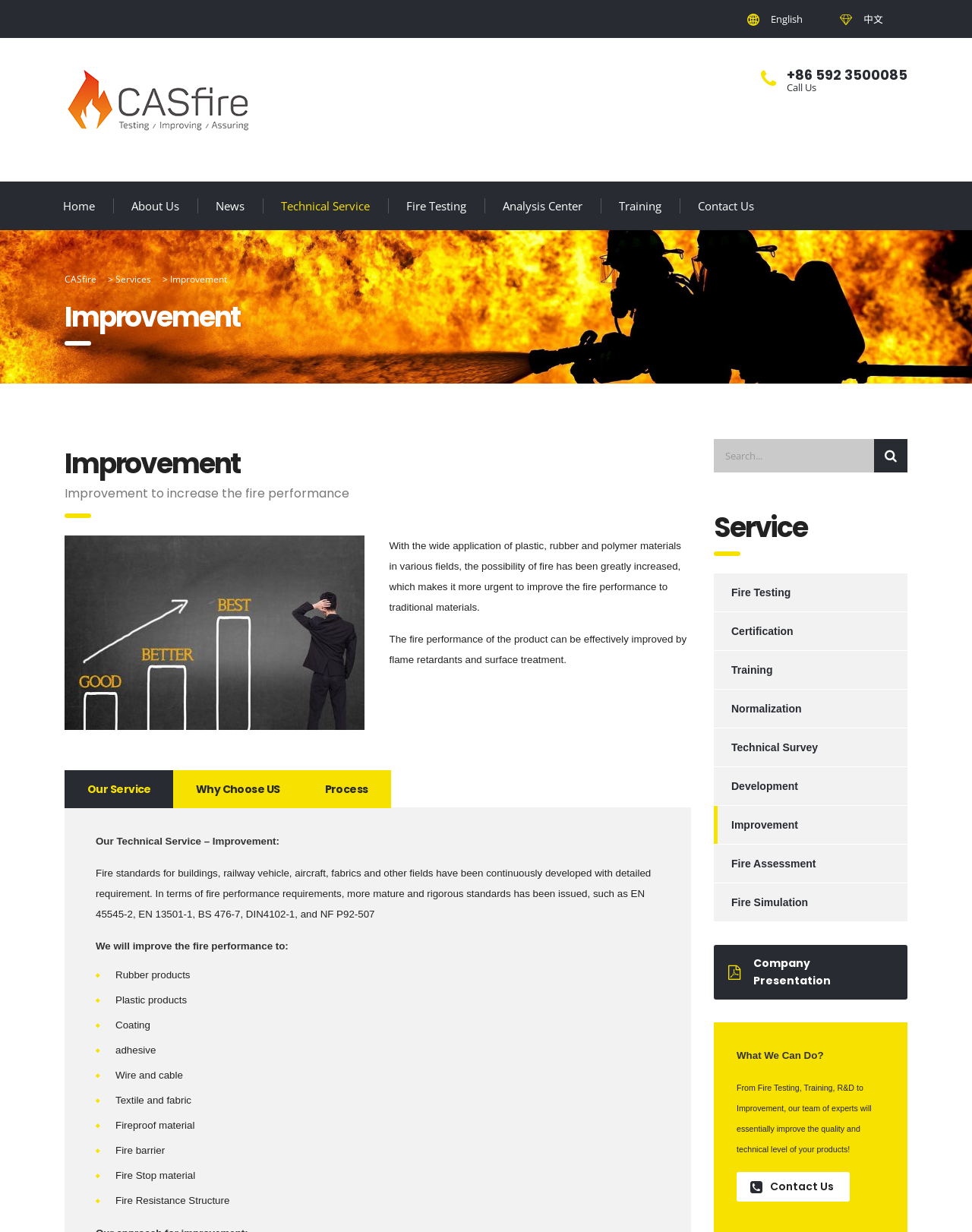Show the bounding box coordinates of the region that should be clicked to follow the instruction: "Learn about our services."

[0.119, 0.221, 0.155, 0.232]